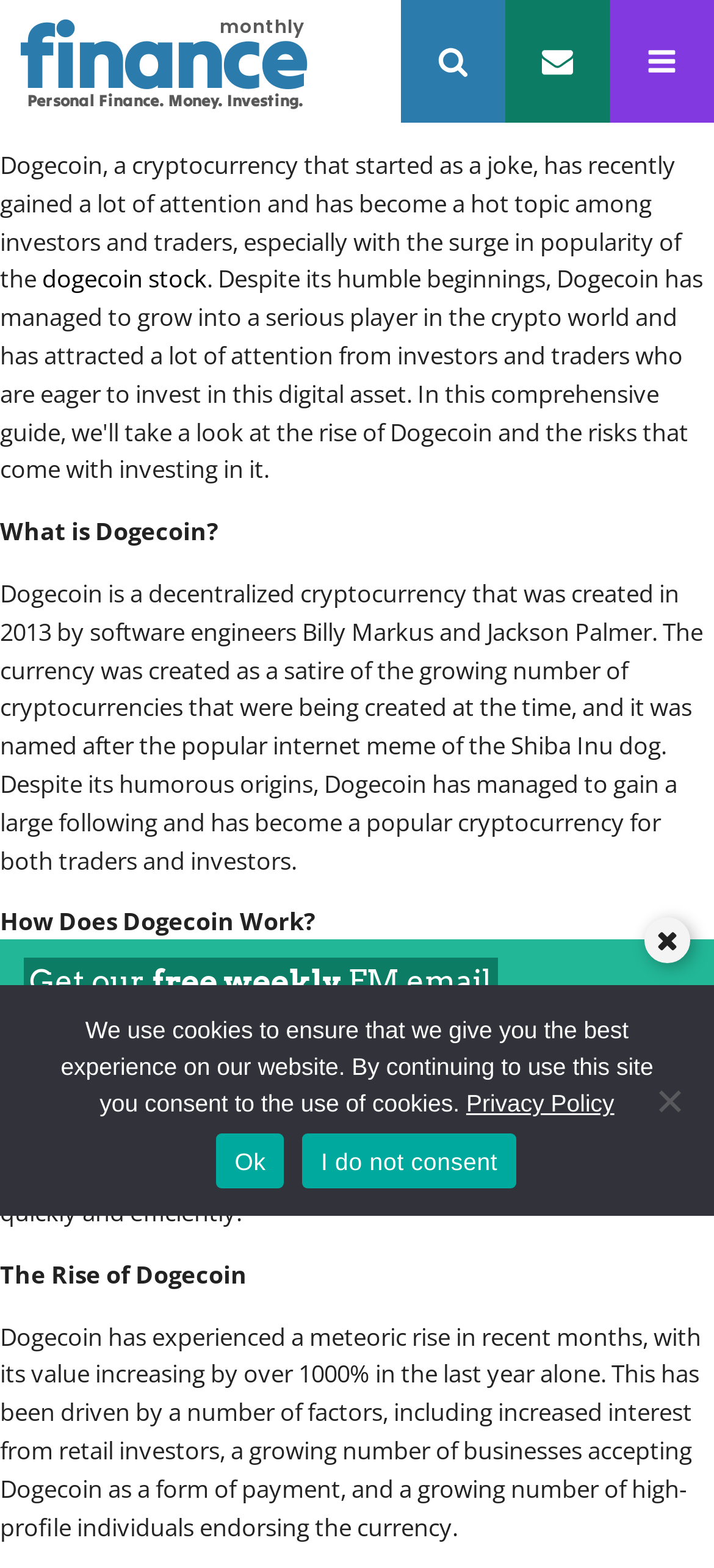What is Dogecoin?
Make sure to answer the question with a detailed and comprehensive explanation.

I found the answer by reading the static text on the webpage, which says 'Dogecoin is a decentralized cryptocurrency that was created in 2013 by software engineers Billy Markus and Jackson Palmer.'